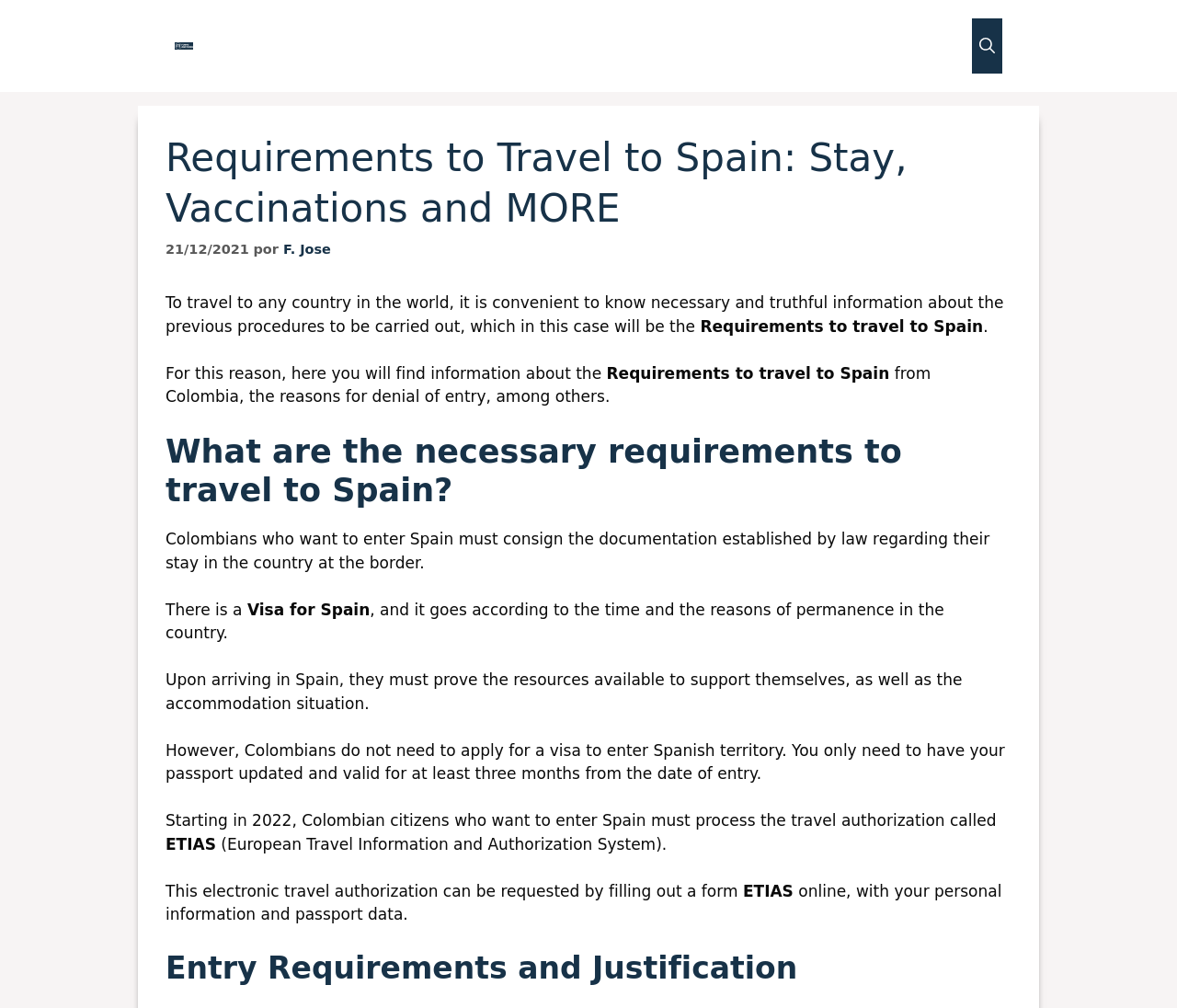Please locate and retrieve the main header text of the webpage.

Requirements to Travel to Spain: Stay, Vaccinations and MORE